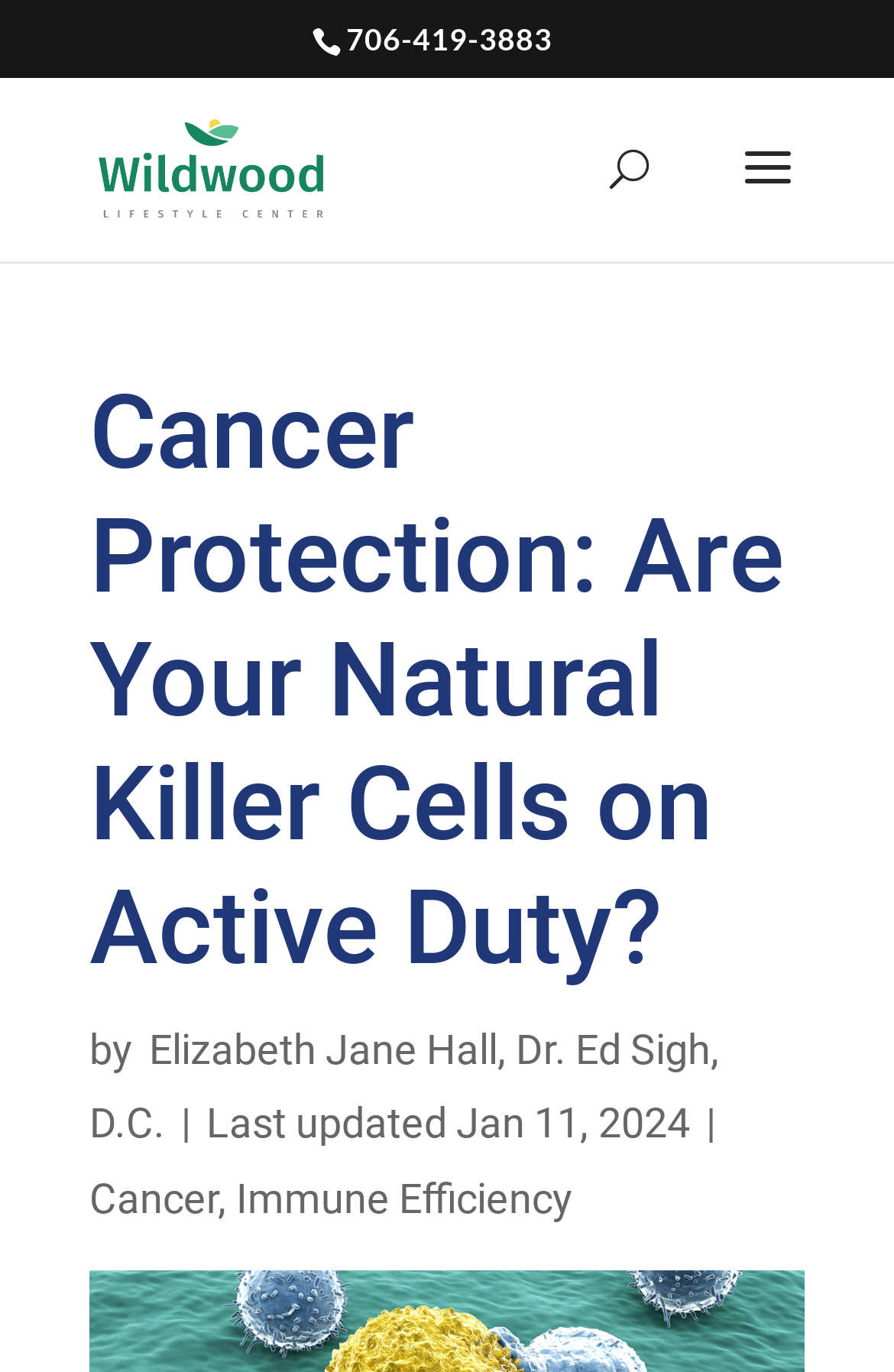Respond to the following question with a brief word or phrase:
Who are the authors of the article?

Elizabeth Jane Hall and Dr. Ed Sigh, D.C.